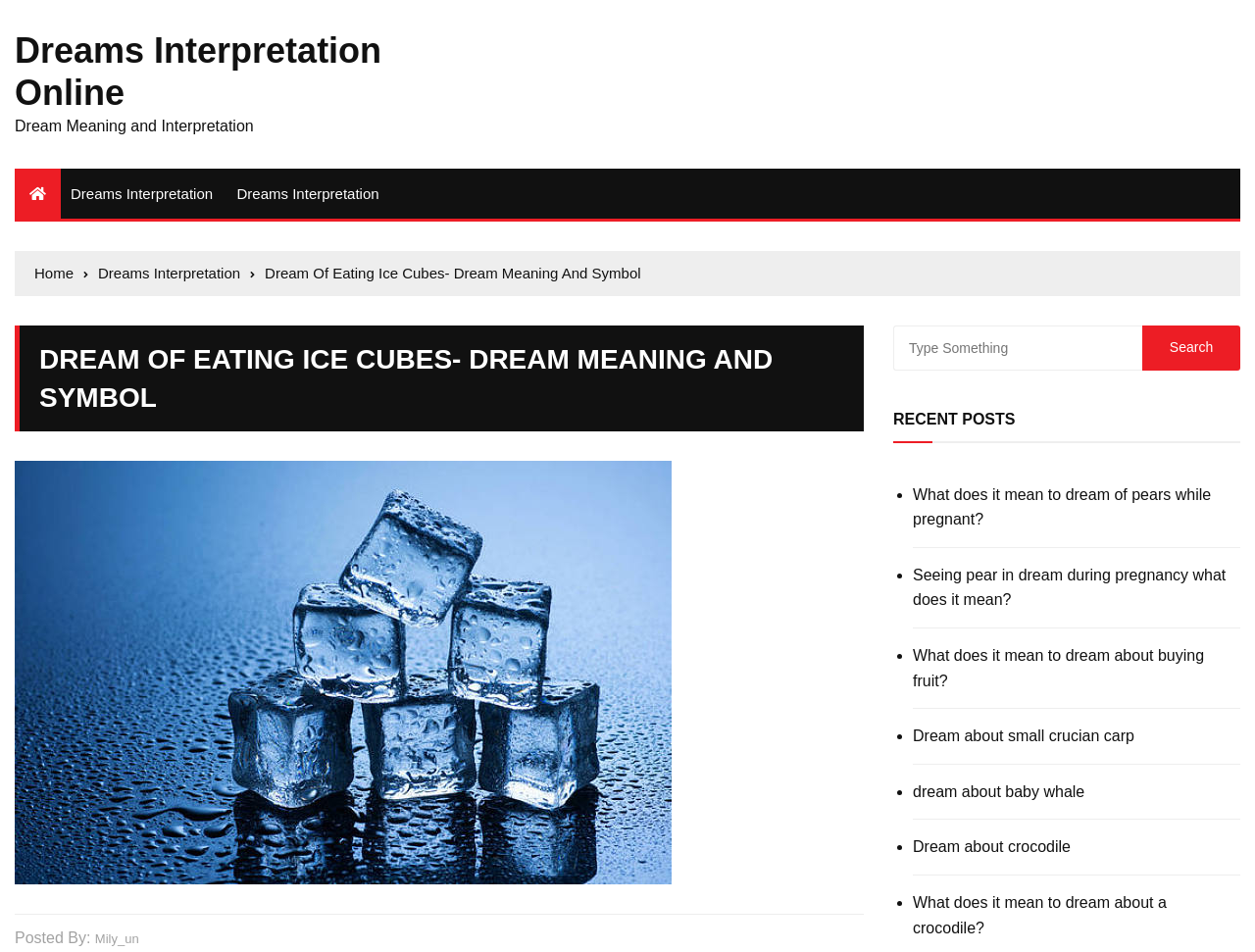Please identify the coordinates of the bounding box for the clickable region that will accomplish this instruction: "Go to the homepage".

[0.027, 0.275, 0.07, 0.3]